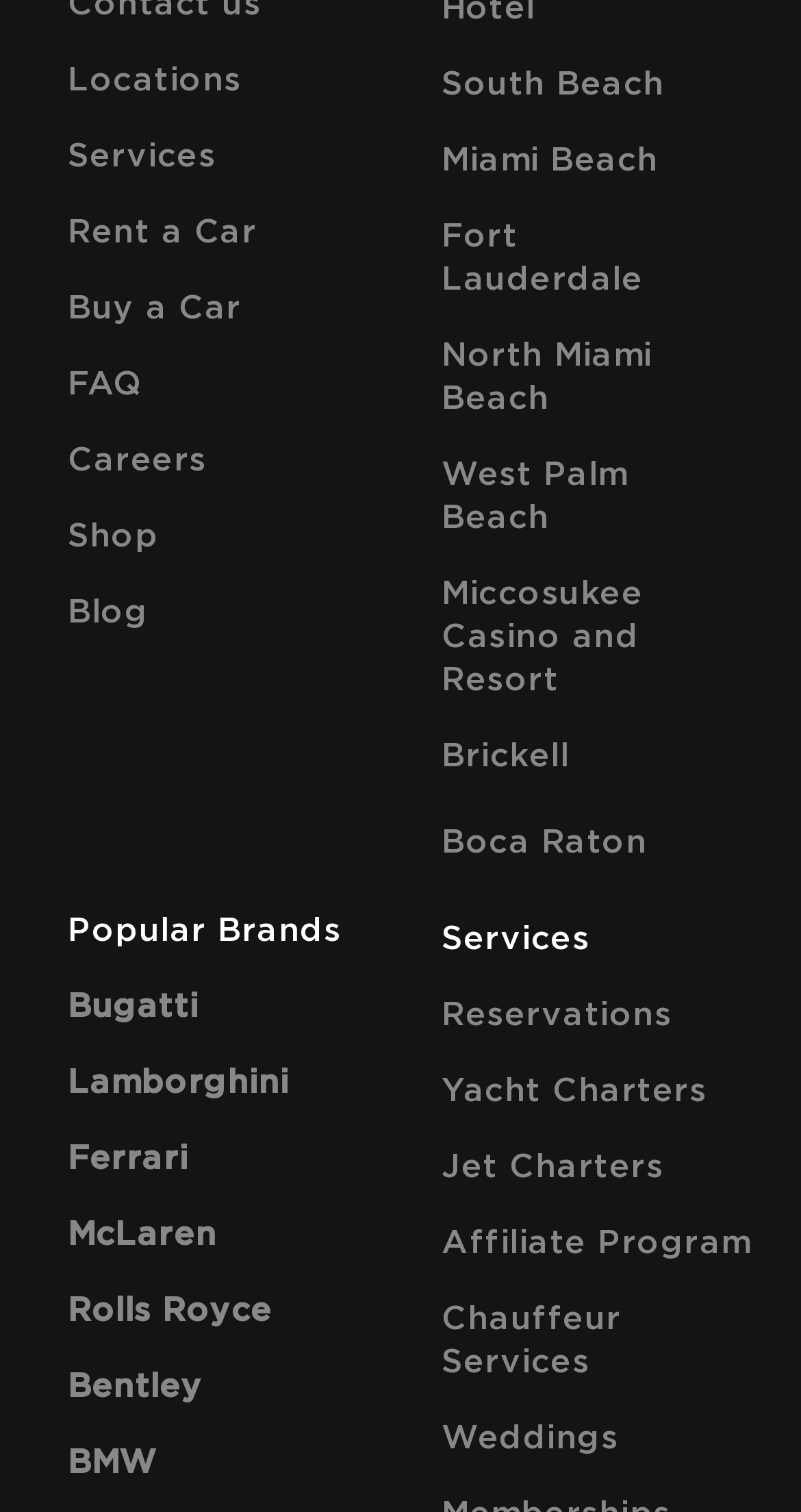Determine the coordinates of the bounding box for the clickable area needed to execute this instruction: "Go to top of the page".

None